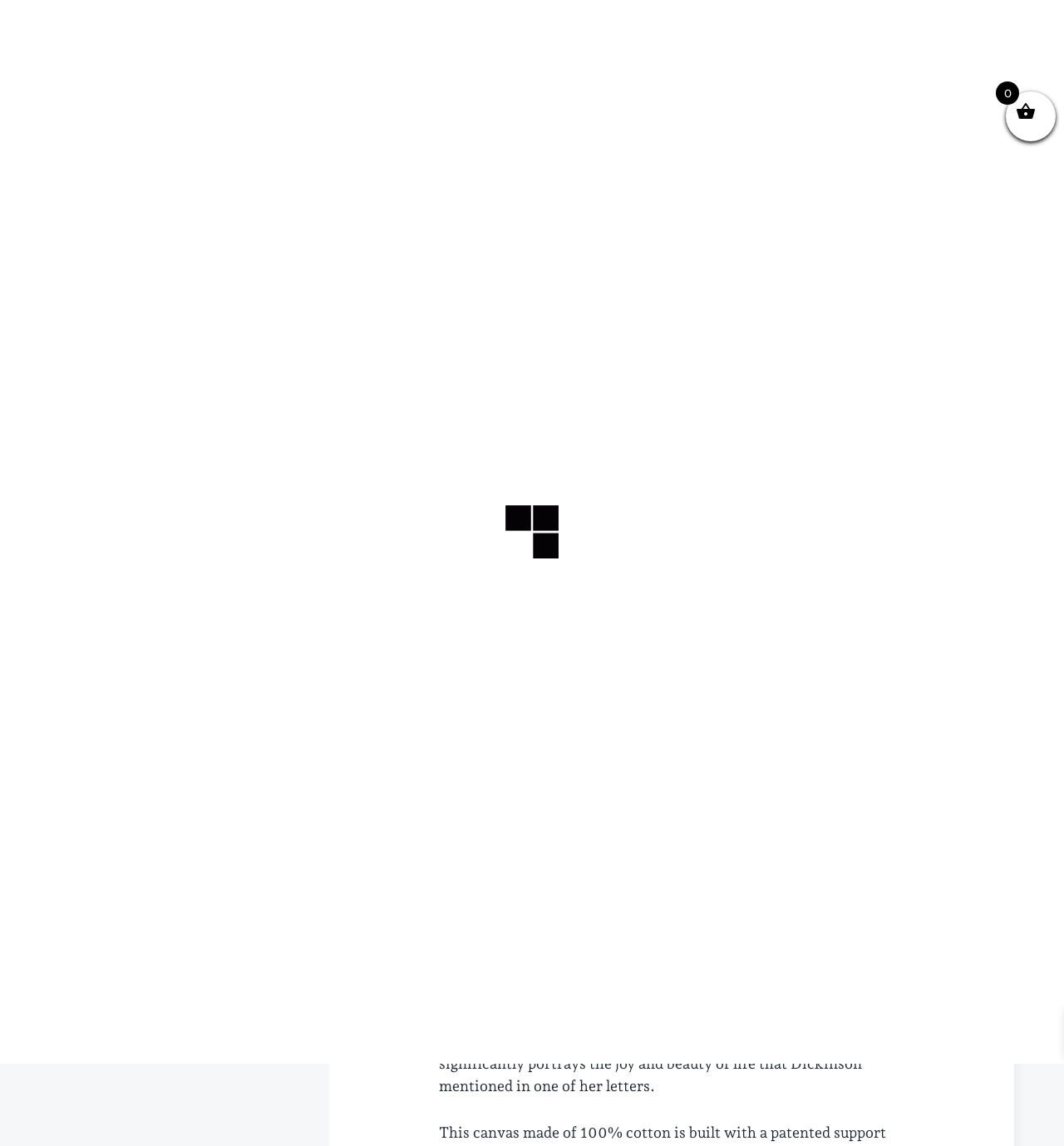Please identify the bounding box coordinates of the clickable element to fulfill the following instruction: "View the gallery". The coordinates should be four float numbers between 0 and 1, i.e., [left, top, right, bottom].

None